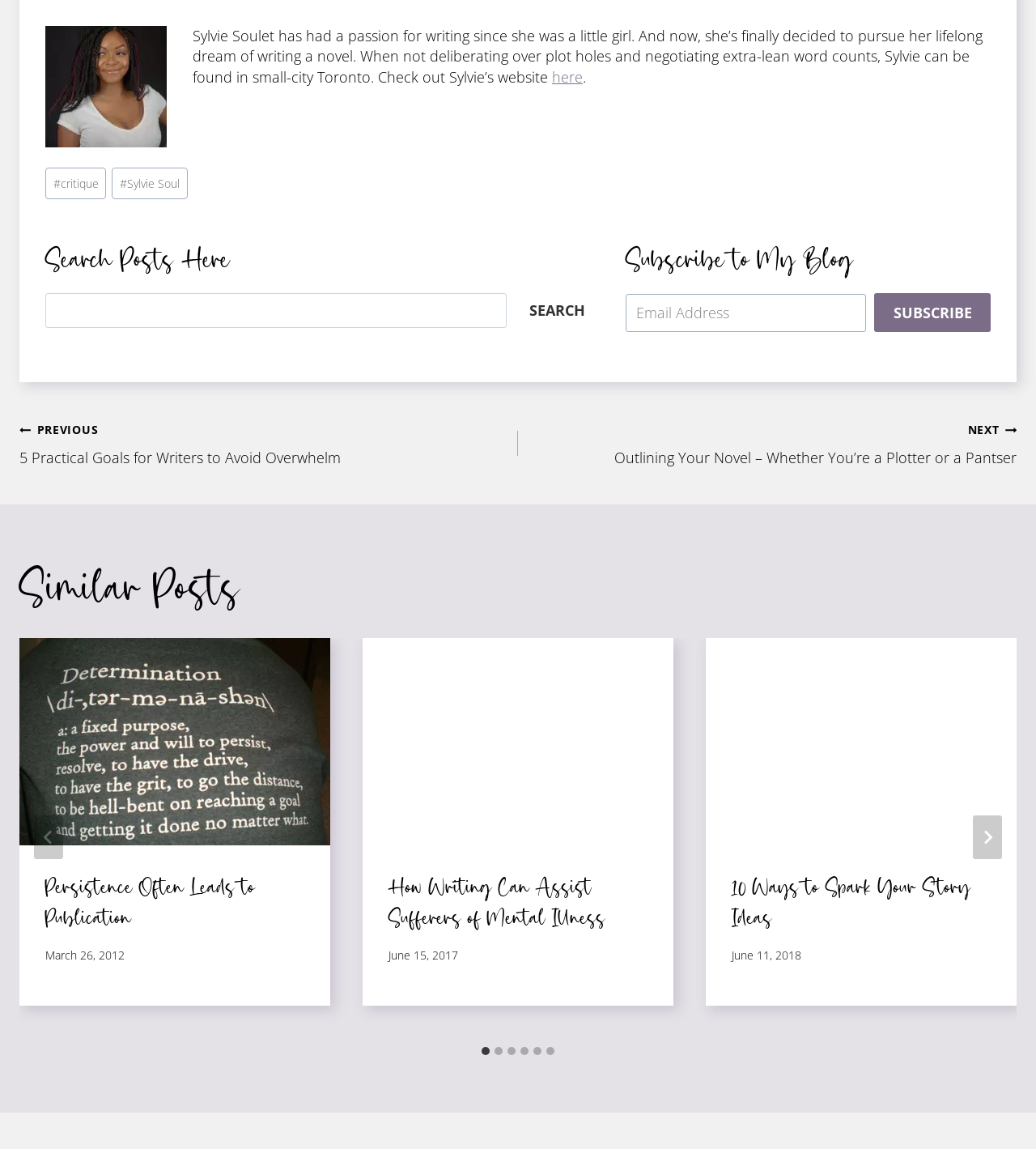Pinpoint the bounding box coordinates of the clickable element needed to complete the instruction: "Click the SEARCH link". The coordinates should be provided as four float numbers between 0 and 1: [left, top, right, bottom].

None